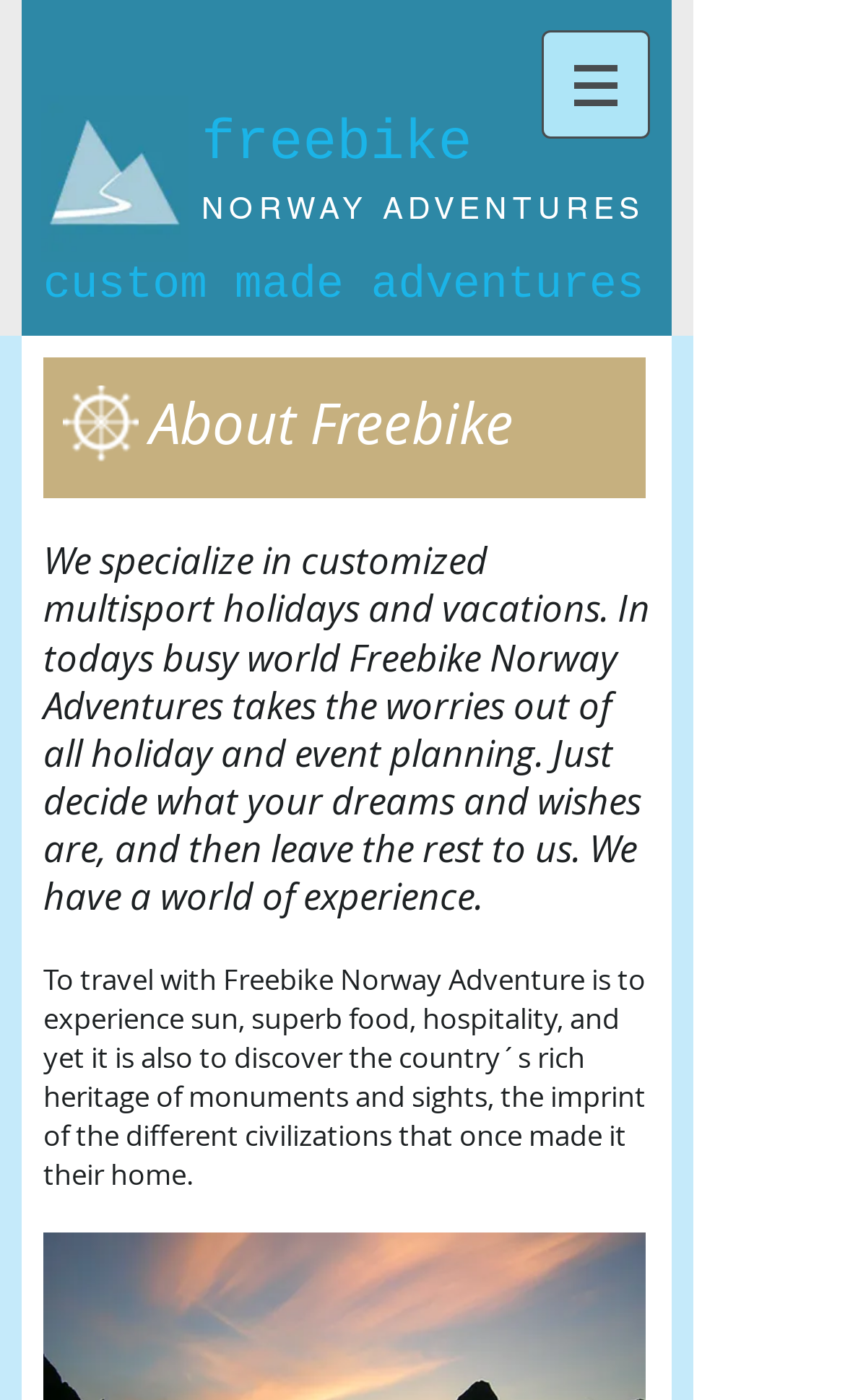What type of information is provided on the webpage?
Use the information from the image to give a detailed answer to the question.

The webpage provides information about the company, including its services, mission, and values. The text describes the company's focus on customized holidays, its experience, and what customers can expect from their trips. This suggests that the webpage is intended to inform potential customers about the company and its offerings.